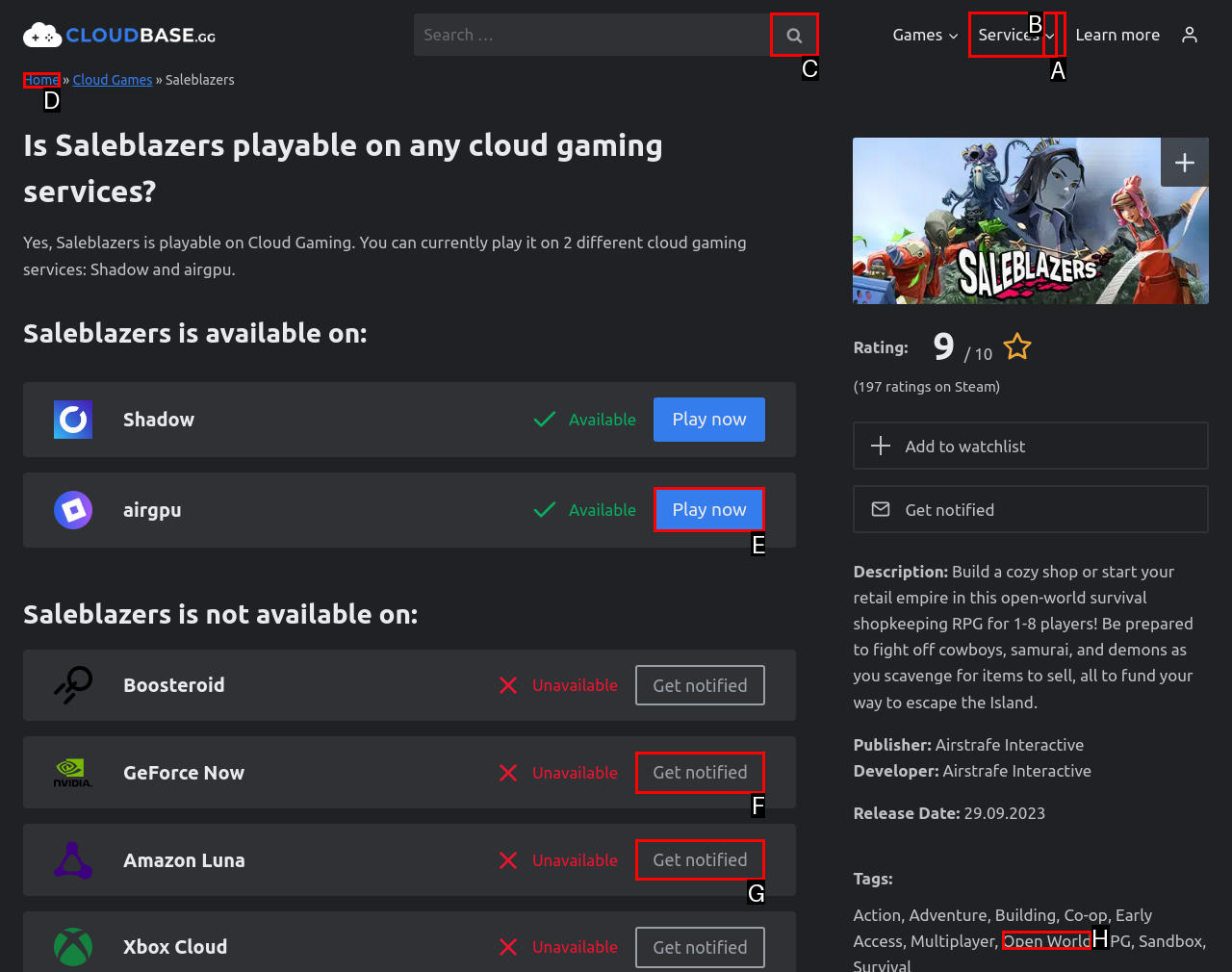Identify the option that corresponds to the description: parent_node: Search for: value="Search". Provide only the letter of the option directly.

C